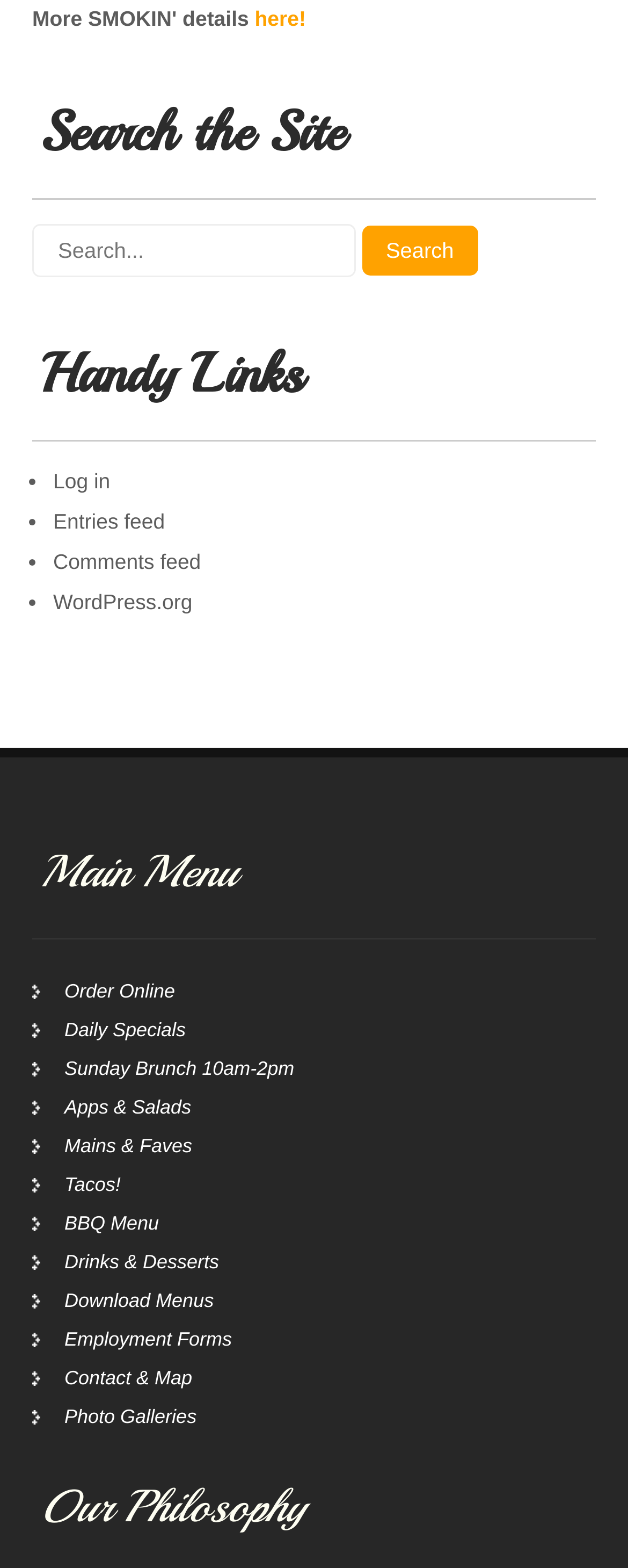Locate the bounding box coordinates of the element that needs to be clicked to carry out the instruction: "View Daily Specials". The coordinates should be given as four float numbers ranging from 0 to 1, i.e., [left, top, right, bottom].

[0.051, 0.65, 0.296, 0.664]